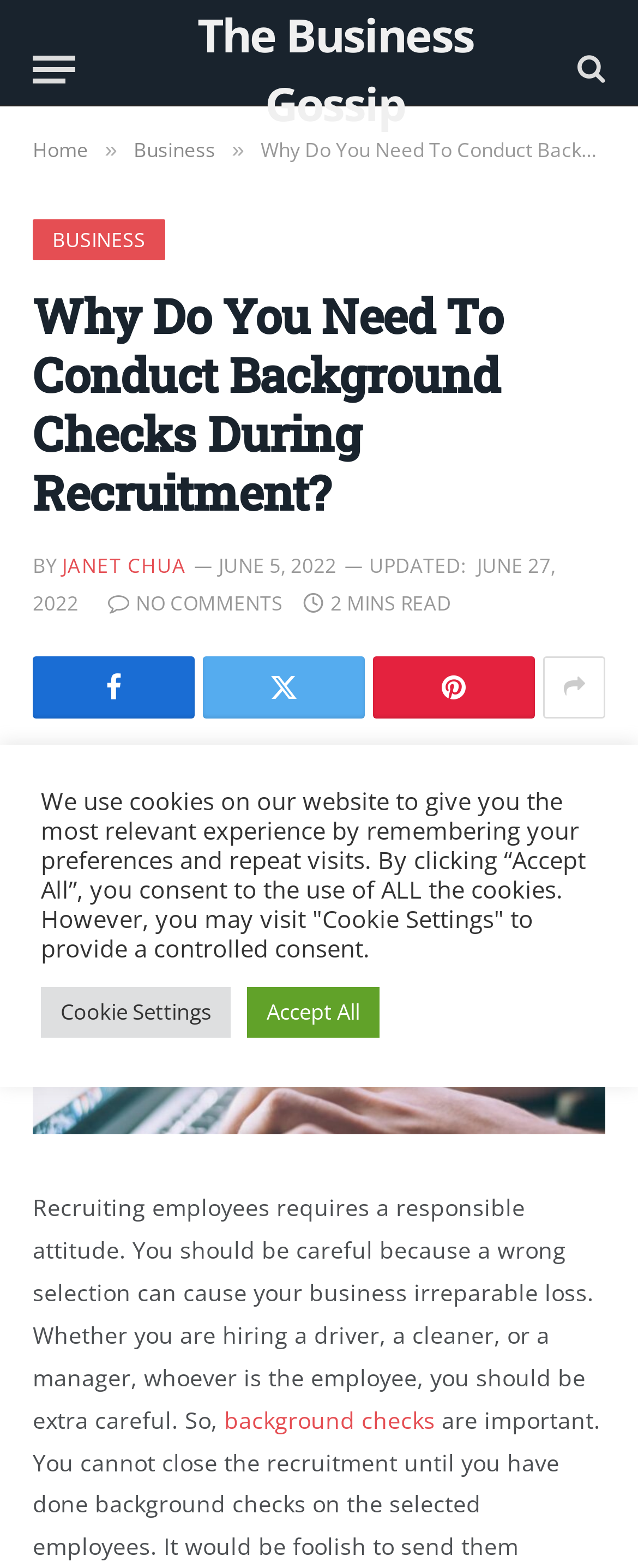Can you specify the bounding box coordinates for the region that should be clicked to fulfill this instruction: "Click the menu button".

[0.051, 0.02, 0.118, 0.067]